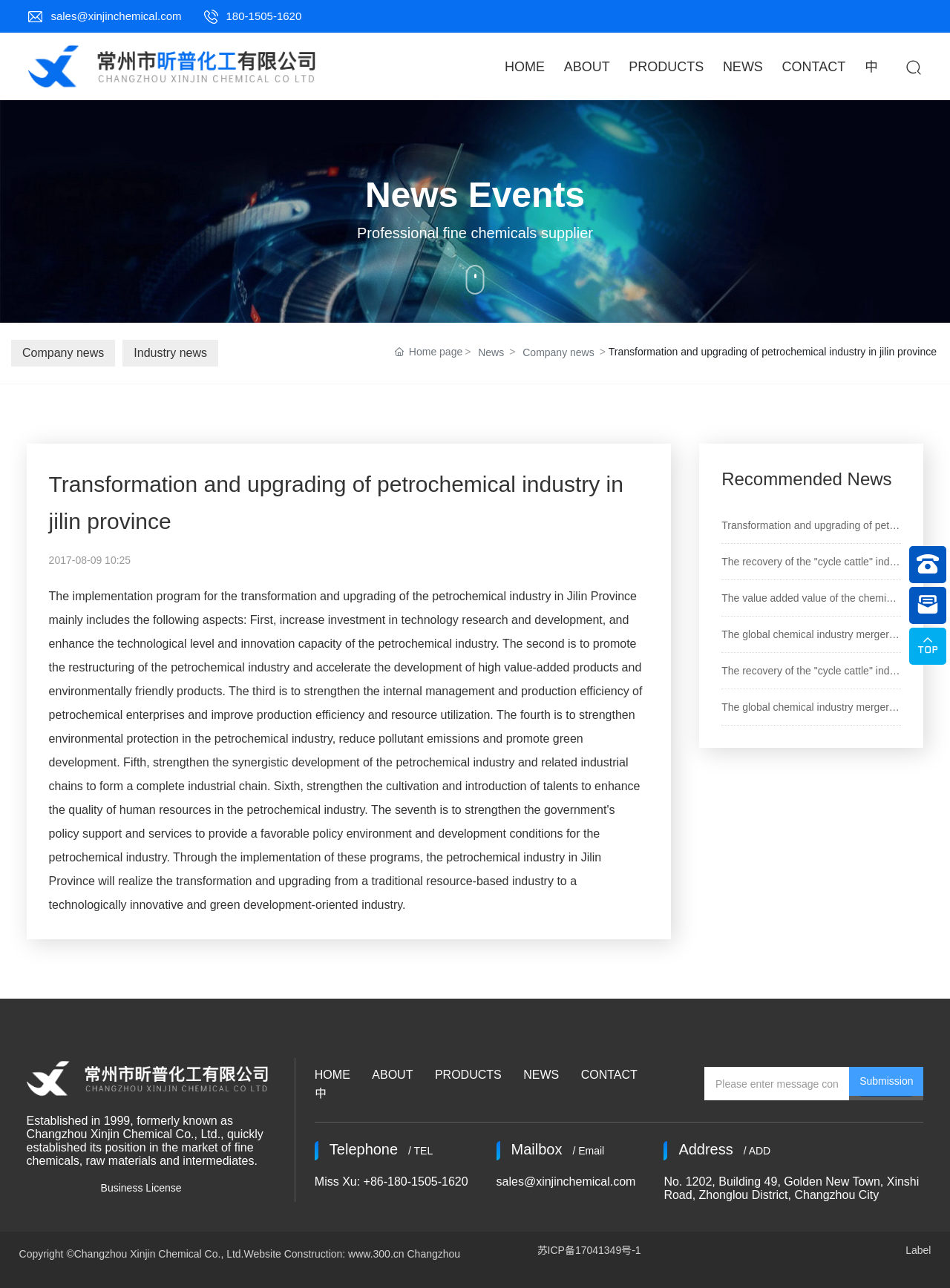Identify the coordinates of the bounding box for the element described below: "Company news". Return the coordinates as four float numbers between 0 and 1: [left, top, right, bottom].

[0.55, 0.267, 0.626, 0.281]